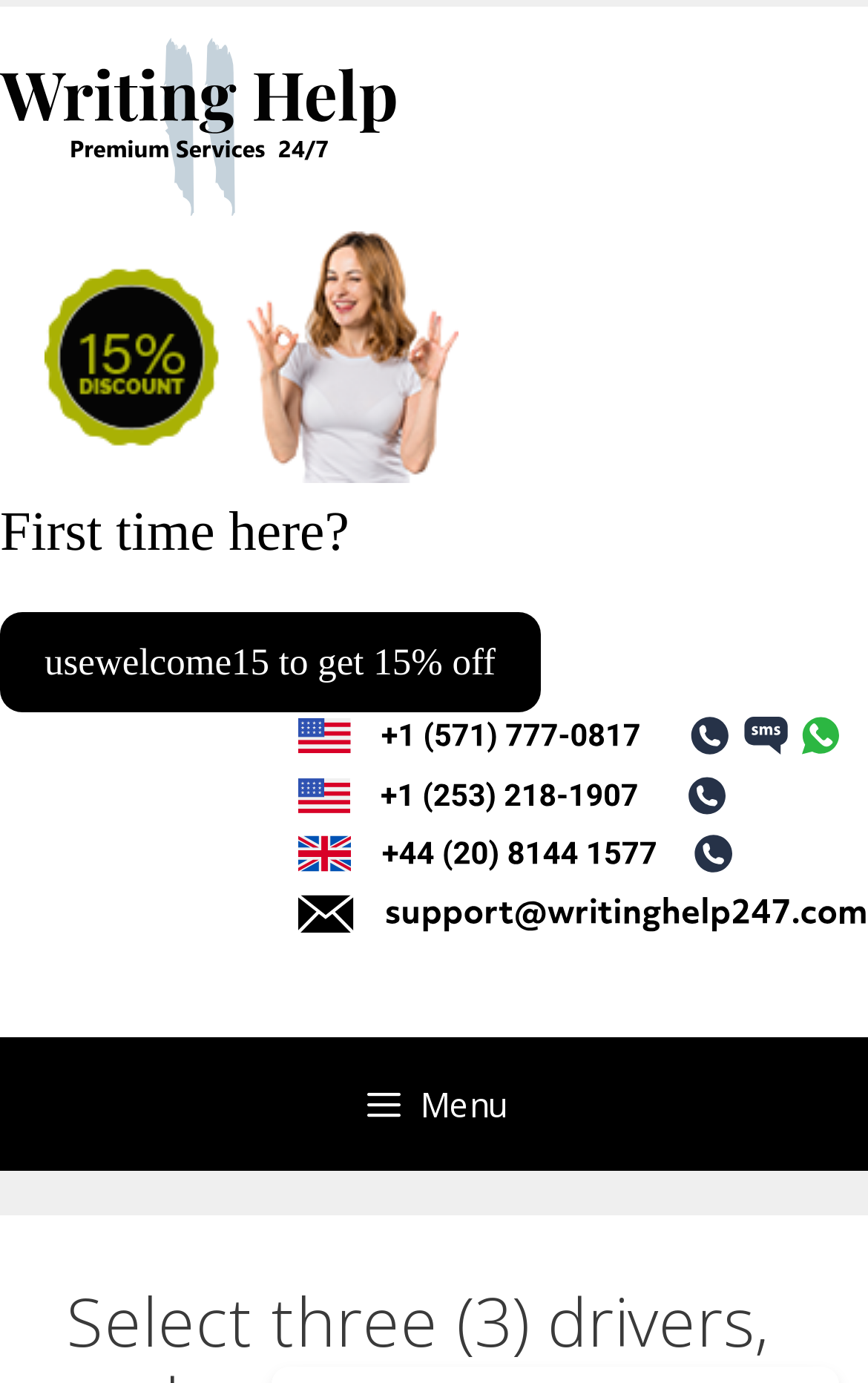Provide the bounding box coordinates of the HTML element this sentence describes: "Shelter".

None